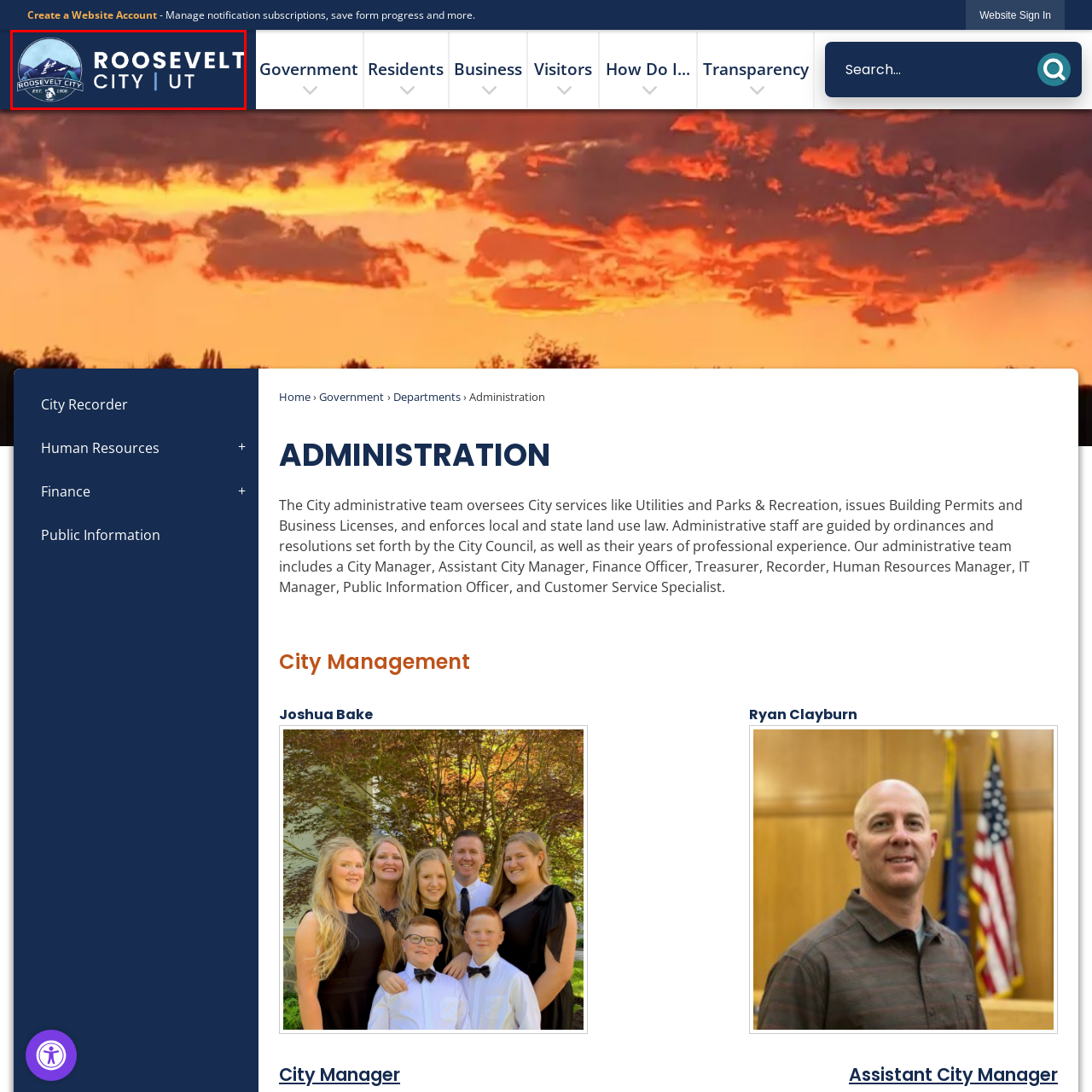Observe the section highlighted in yellow, What does the circular graphic in the logo symbolize? 
Please respond using a single word or phrase.

Surrounding landscape